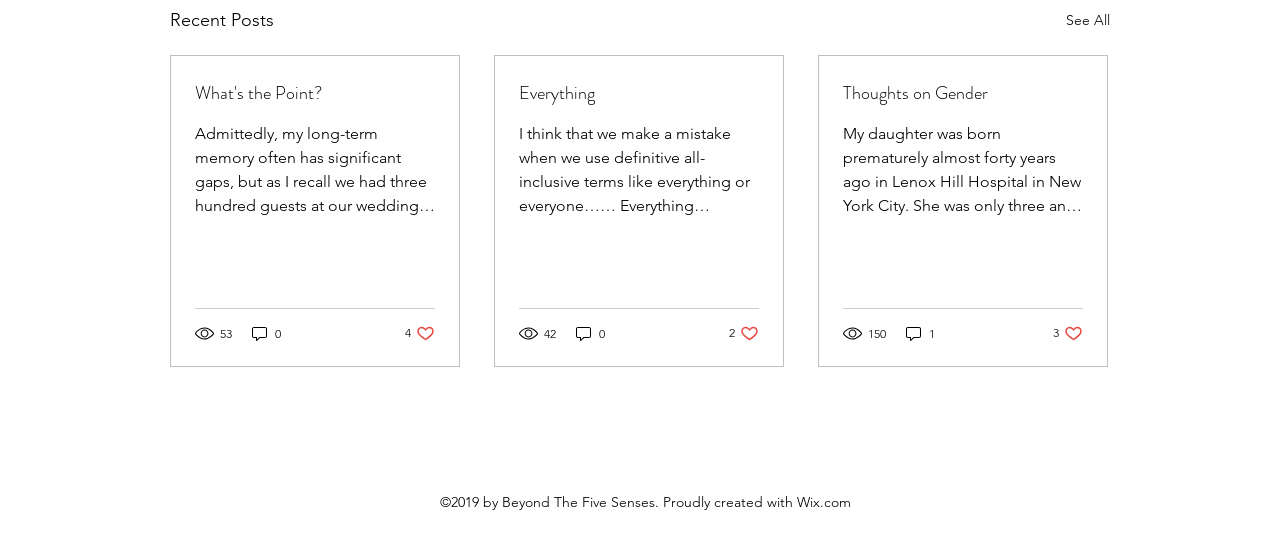Identify the bounding box coordinates of the element that should be clicked to fulfill this task: "Read the article 'What's the Point?'". The coordinates should be provided as four float numbers between 0 and 1, i.e., [left, top, right, bottom].

[0.152, 0.146, 0.34, 0.194]